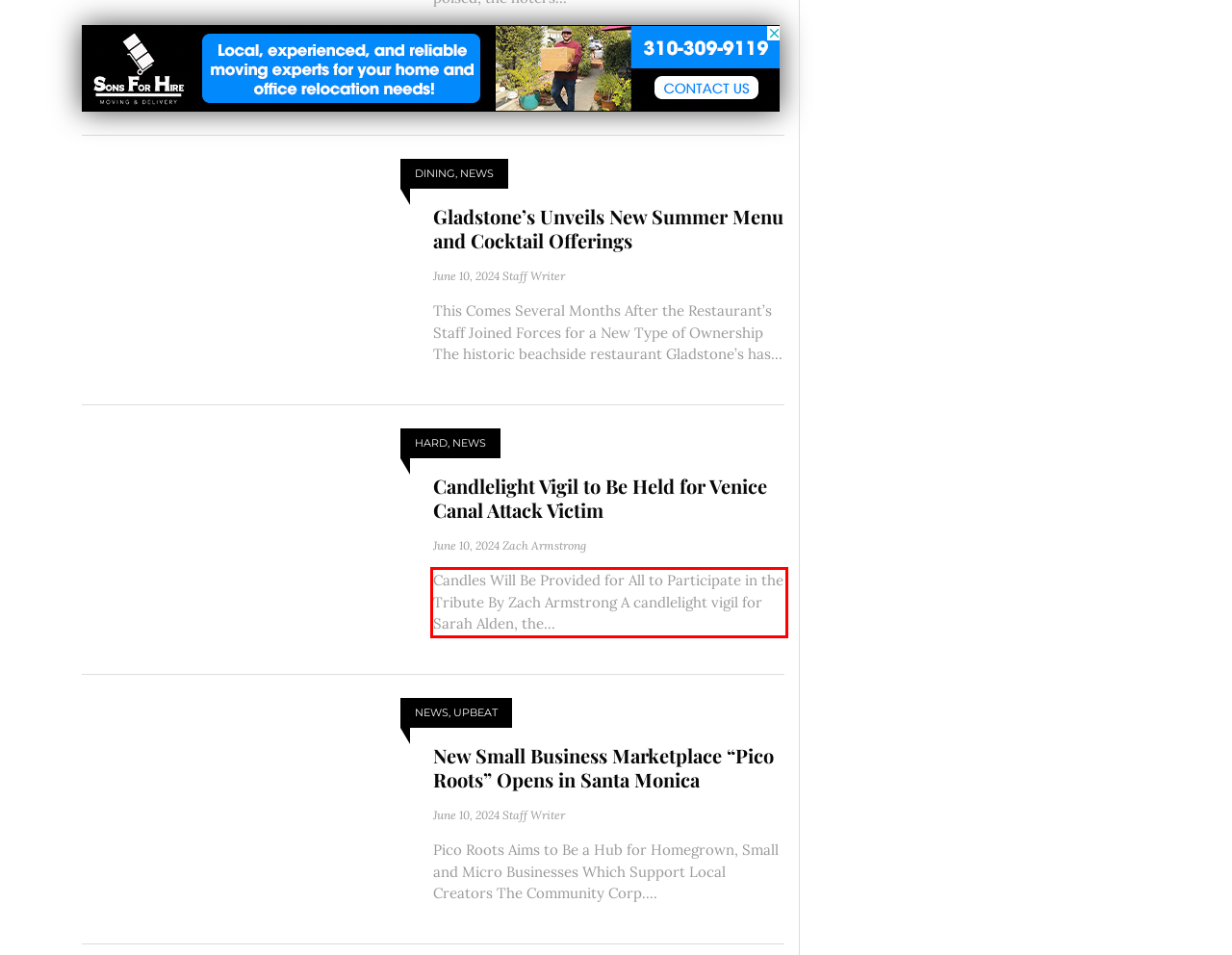Within the screenshot of the webpage, there is a red rectangle. Please recognize and generate the text content inside this red bounding box.

Candles Will Be Provided for All to Participate in the Tribute By Zach Armstrong A candlelight vigil for Sarah Alden, the...